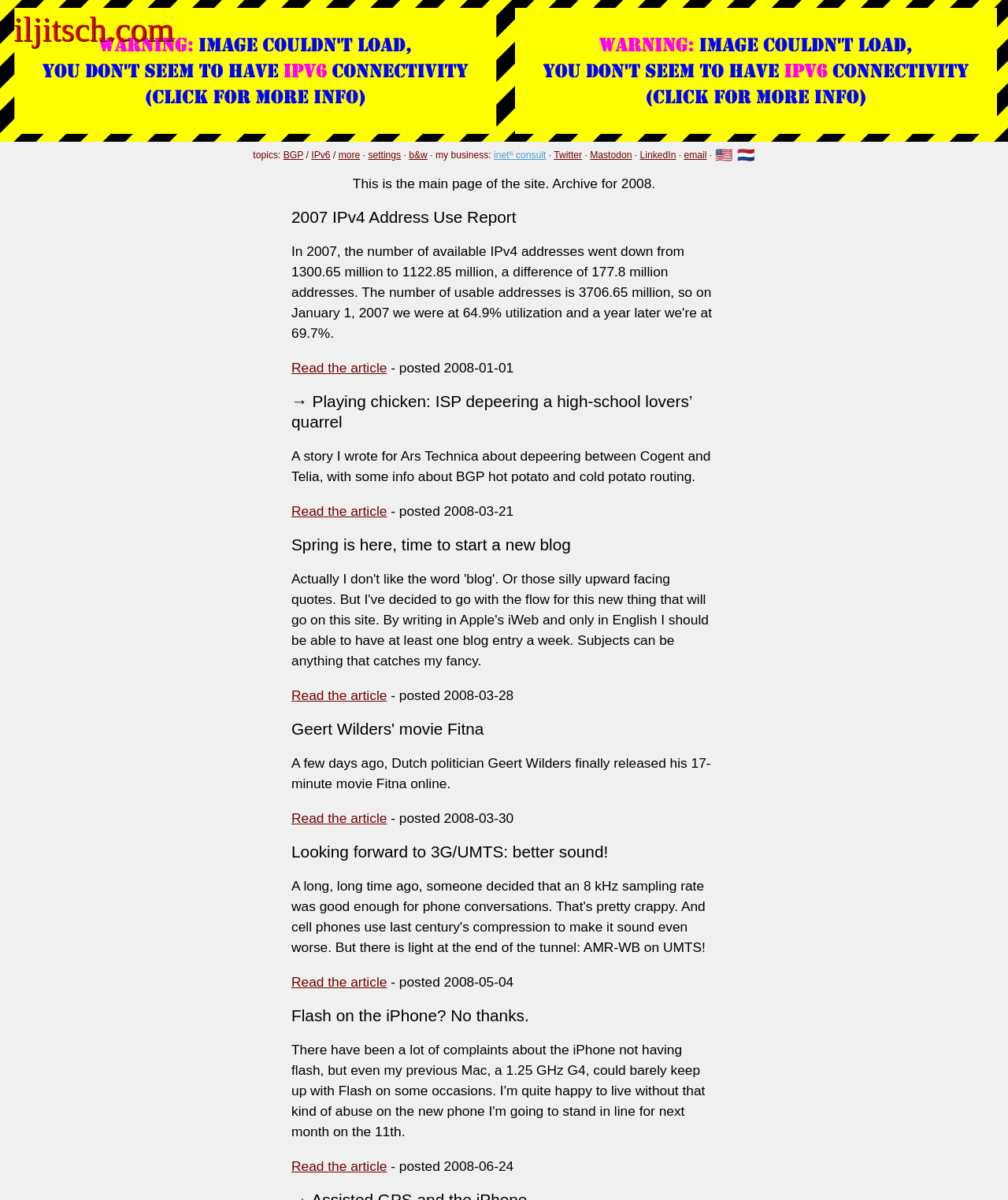Please answer the following question using a single word or phrase: 
What is the format of the articles on this webpage?

Blog posts